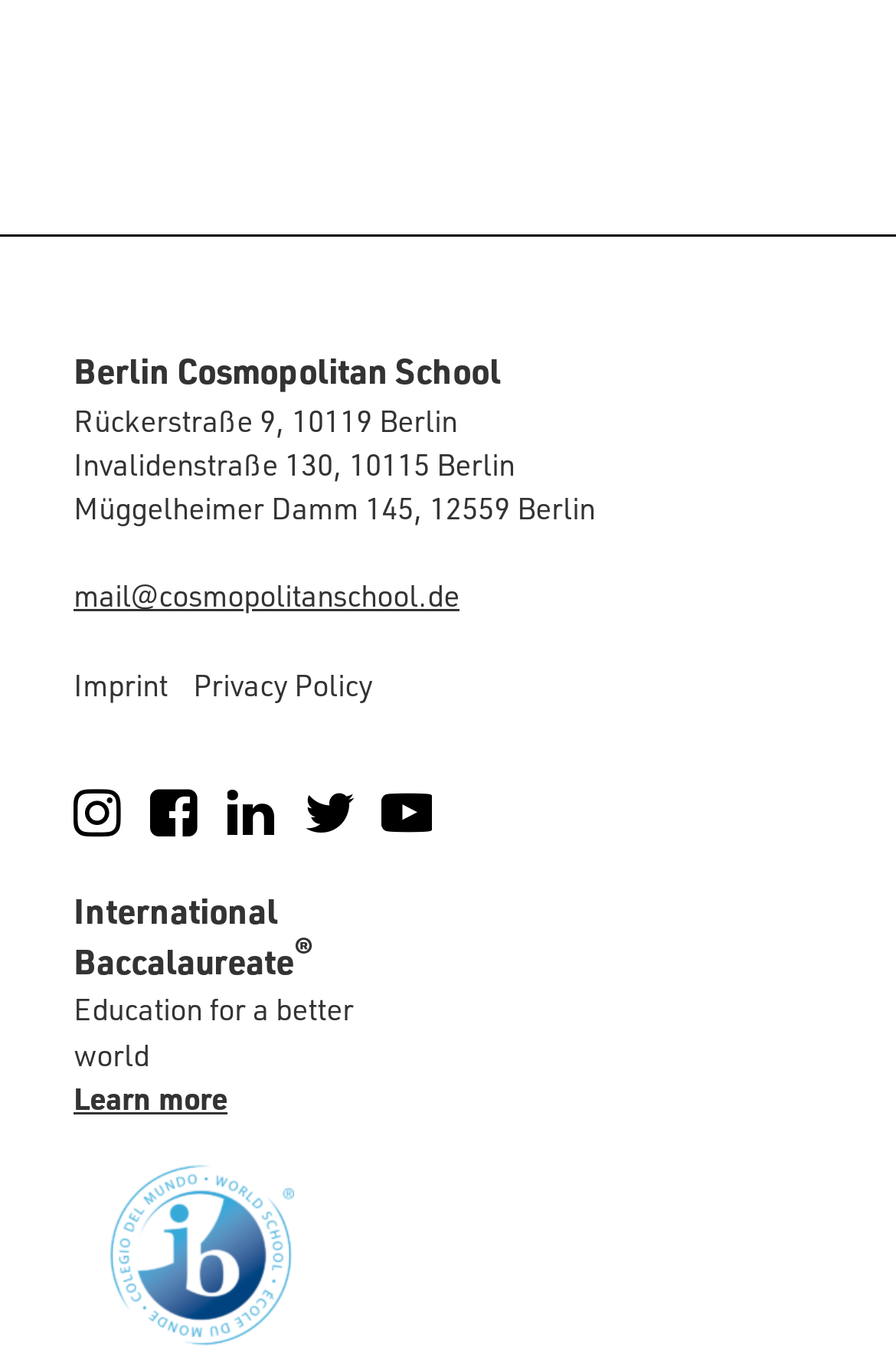Give a short answer using one word or phrase for the question:
What can I do to learn more about Berlin Cosmopolitan School?

Click 'Learn more'